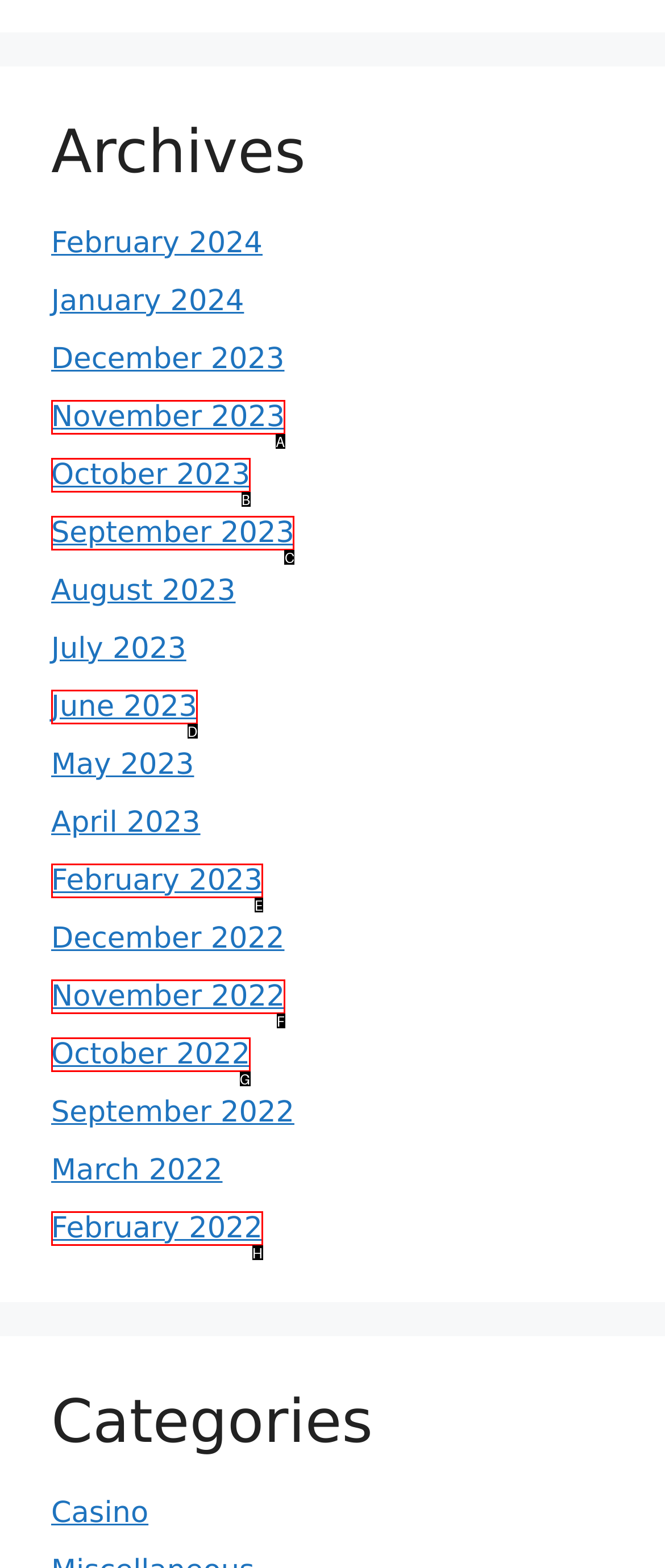Tell me which option best matches this description: September 2023
Answer with the letter of the matching option directly from the given choices.

C